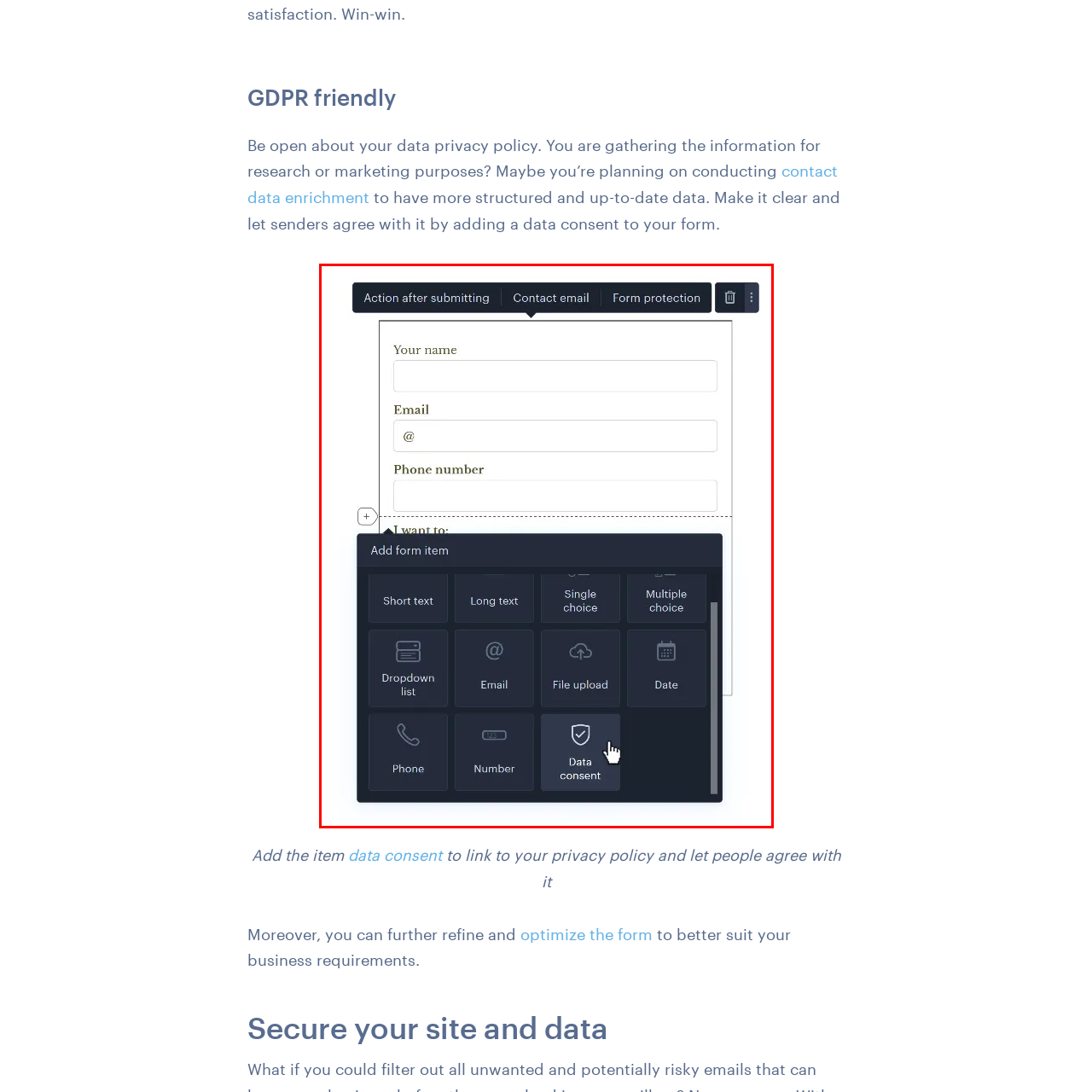Focus on the area highlighted by the red bounding box and give a thorough response to the following question, drawing from the image: What type of input fields are available in the form?

The dropdown menu below the main input fields showcases various form item options such as 'Short text', 'Long text', 'Single choice', and more, providing users with different input field types to choose from.